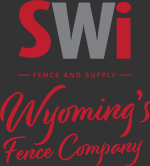Offer a detailed narrative of what is shown in the image.

The image prominently features the logo of SWi Fence & Supply, a company recognized for its quality service in the fencing industry. The logo is designed with a striking color scheme, showcasing "SWi" in bold letters, where the letters 'S' and 'i' are highlighted in red against a grey 'W,' creating a dynamic visual impact. Beneath the name, the tagline "FENCE AND SUPPLY" is presented in a more understated manner, emphasizing the company's specialization. Additionally, "Wyoming's Fence Company" is elegantly printed in a flowing script, highlighting the company's local pride and dedication to serving the Wyoming community. This logo encapsulates the company's brand identity, combining professionalism with an approachable aesthetic, reflecting their commitment to quality and customer service.